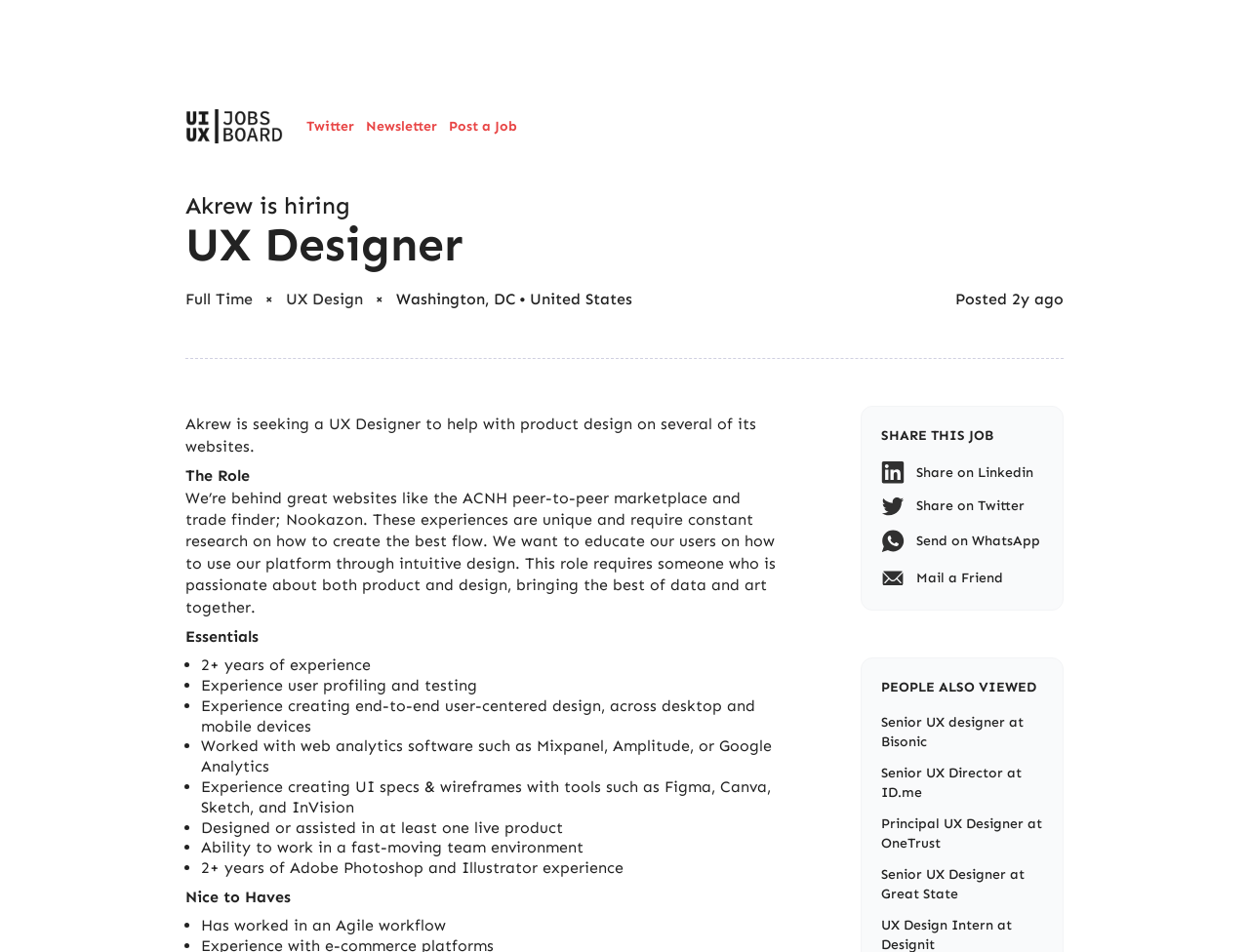Please determine the bounding box coordinates of the area that needs to be clicked to complete this task: 'Click on UIUXjobsboard link'. The coordinates must be four float numbers between 0 and 1, formatted as [left, top, right, bottom].

[0.148, 0.115, 0.227, 0.151]